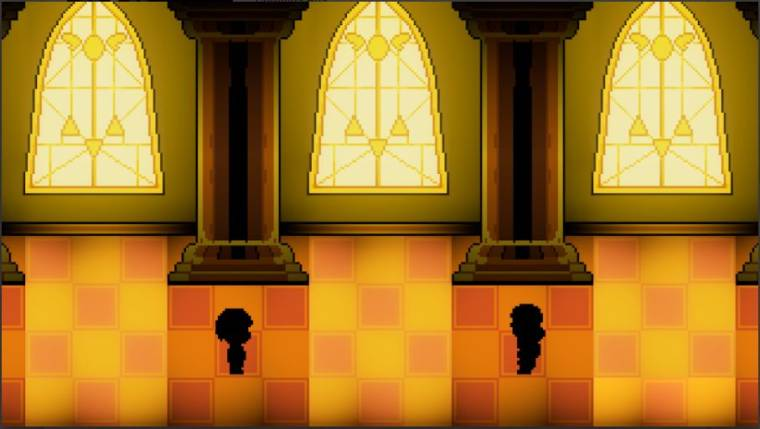Carefully examine the image and provide an in-depth answer to the question: What color is the floor?

The caption states that the floor is 'vivid yellow and orange tiled', which suggests that the floor has a warm and bright color scheme.